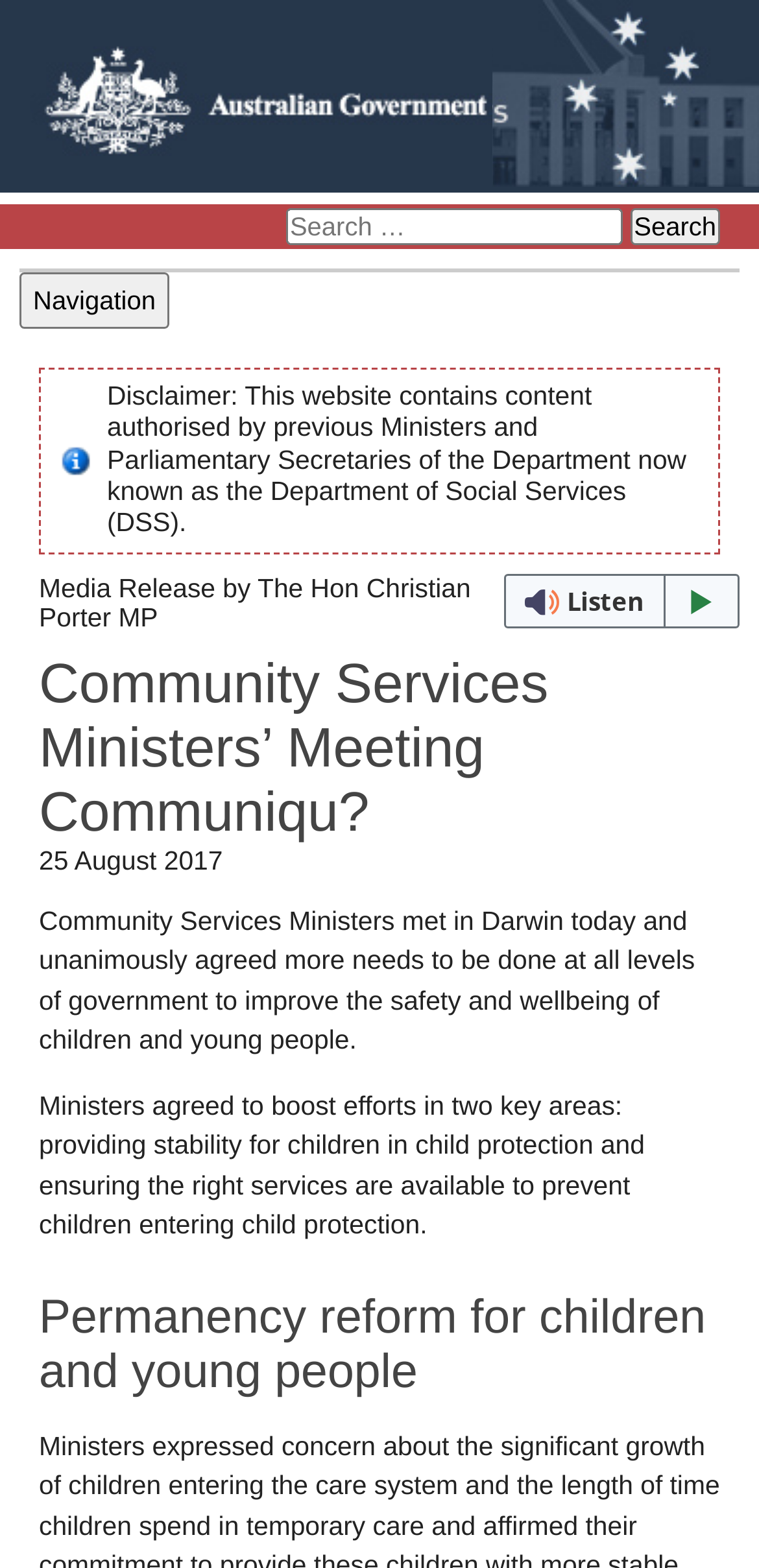Please respond in a single word or phrase: 
What is the purpose of the button on the top-right corner?

Search